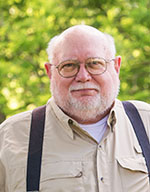What is Ken Steinhoff wearing?
Answer with a single word or phrase by referring to the visual content.

Light-colored button-up shirt and suspenders